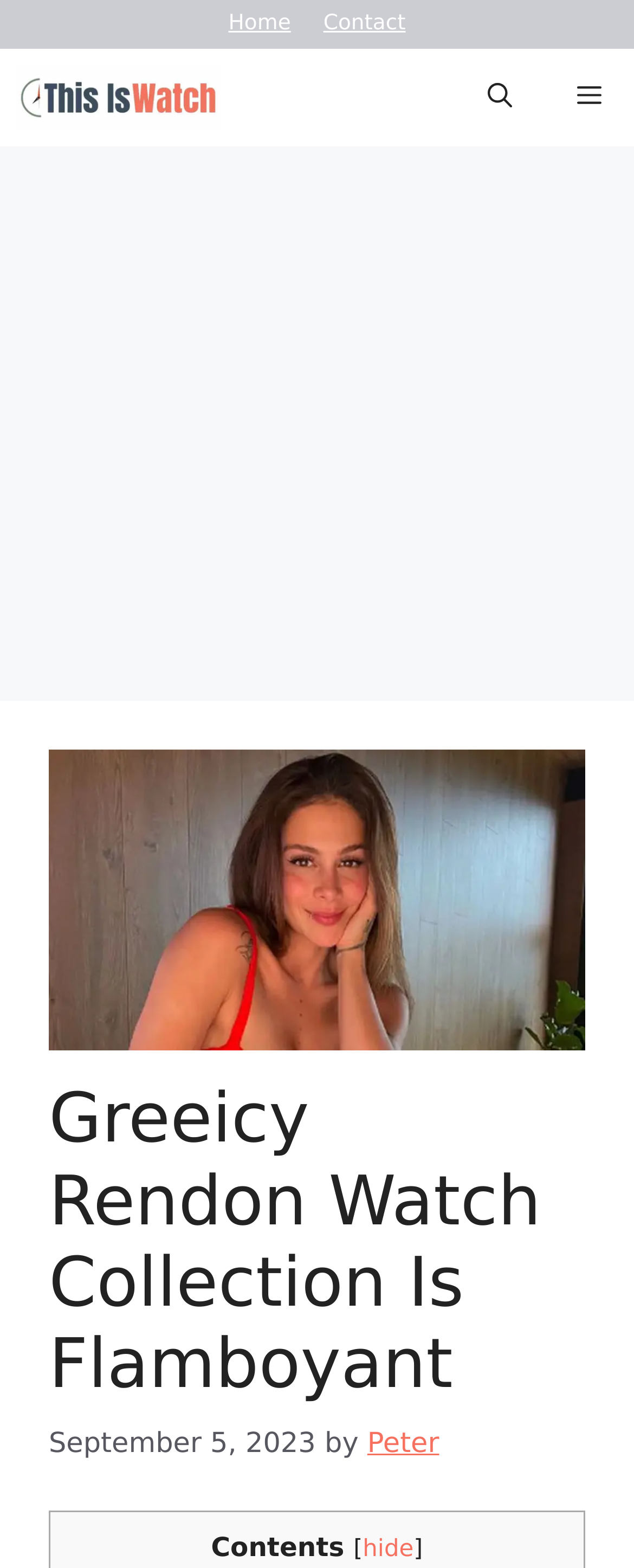Give a one-word or short-phrase answer to the following question: 
What is the author's name?

Peter